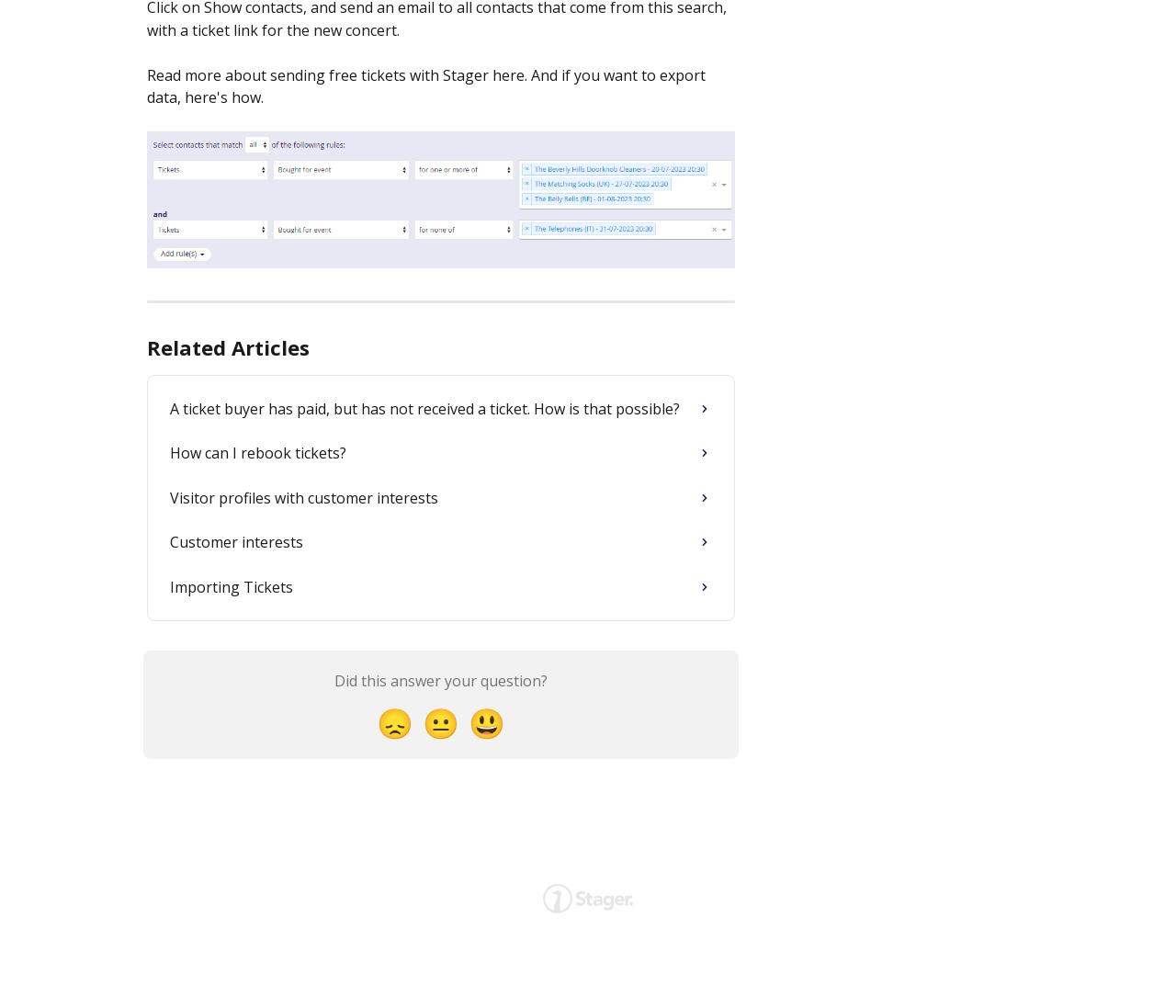Locate the bounding box of the UI element based on this description: "😐". Provide four float numbers between 0 and 1 as [left, top, right, bottom].

[0.355, 0.691, 0.395, 0.741]